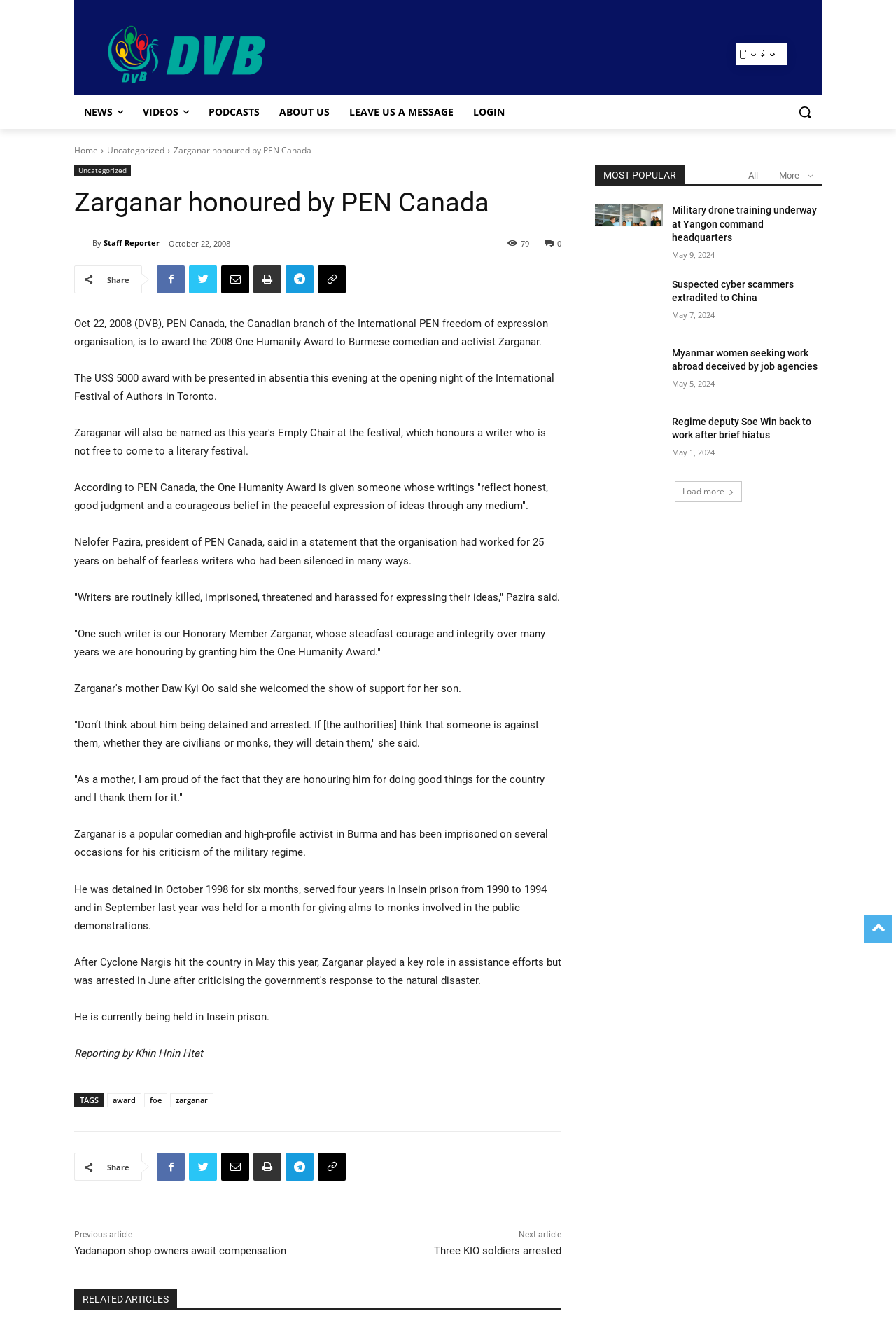Where is Zarganar currently being held?
Please give a well-detailed answer to the question.

The answer can be found in the article content, where it is mentioned that 'He is currently being held in Insein prison.'